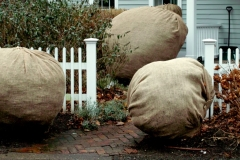What is the color of the picket fence?
Answer with a single word or phrase, using the screenshot for reference.

White